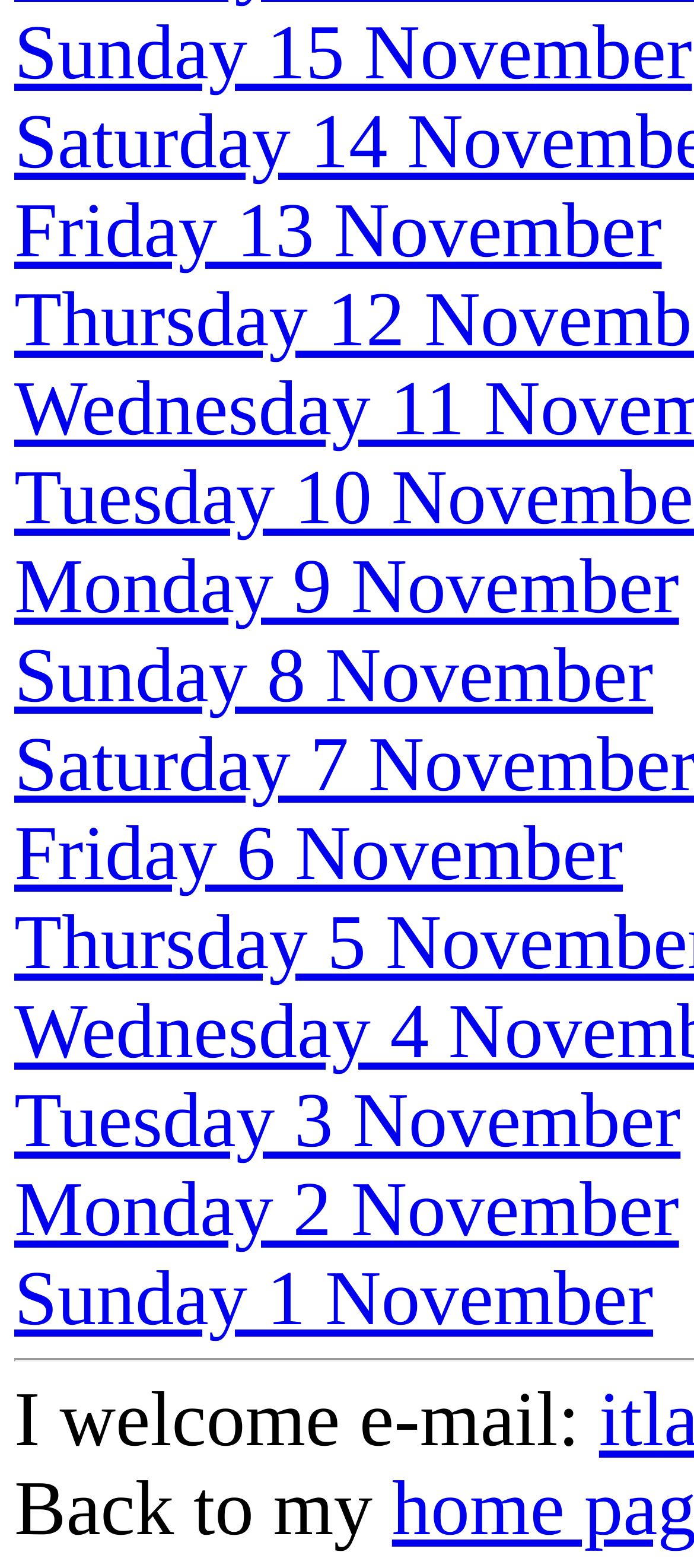Identify the bounding box coordinates of the specific part of the webpage to click to complete this instruction: "Contact via email".

[0.021, 0.879, 0.863, 0.934]